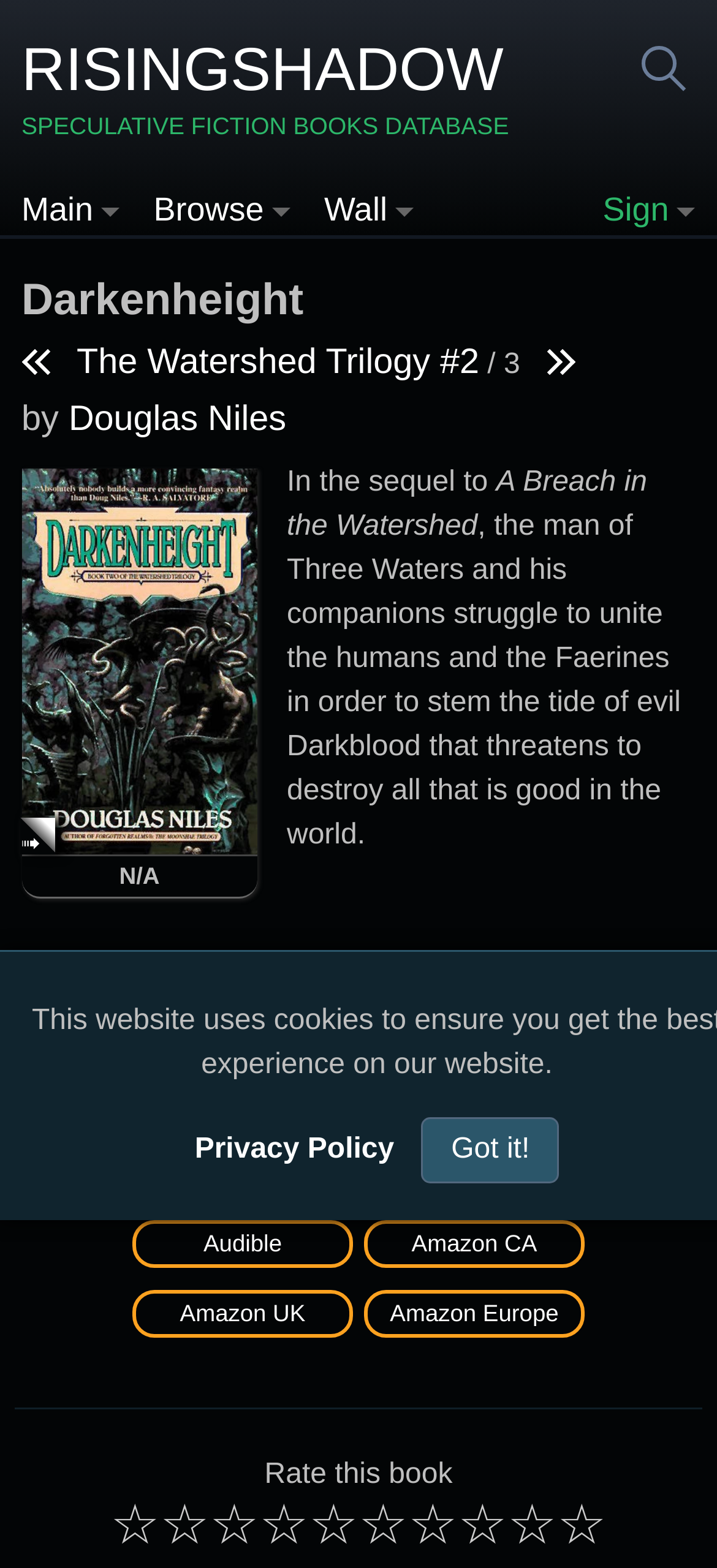Explain the webpage's layout and main content in detail.

The webpage is about the book "Darkenheight" by Douglas Niles, which is the second book in "The Watershed Trilogy". At the top, there is a link to "RISINGSHADOW SPECULATIVE FICTION BOOKS DATABASE" and a navigation menu with options "Main", "Browse", "Wall", and "Sign". 

Below the navigation menu, the title "Darkenheight" is prominently displayed, followed by links to the first and third books in the trilogy, as well as a rating of "3/3". The author's name, "Douglas Niles", is also displayed.

To the left of the title, there is a small image of the book cover. Below the title, there is a brief summary of the book, which describes the story as a sequel to "A Breach in the Watershed" where the main character tries to unite humans and Faerines against the evil Darkblood.

On the right side of the page, there are links to purchase the book from various online retailers, including Amazon, Kindle, Audible, and Amazon in different regions. Each link has a corresponding button. 

There is a horizontal separator line below the purchase links, followed by a section labeled "Book Order" with more links to online retailers. 

At the very bottom of the page, there is a section to rate the book, with a prompt "Rate this book" and a rating system with stars. There are also links to the "Privacy Policy" and a button labeled "Got it!".